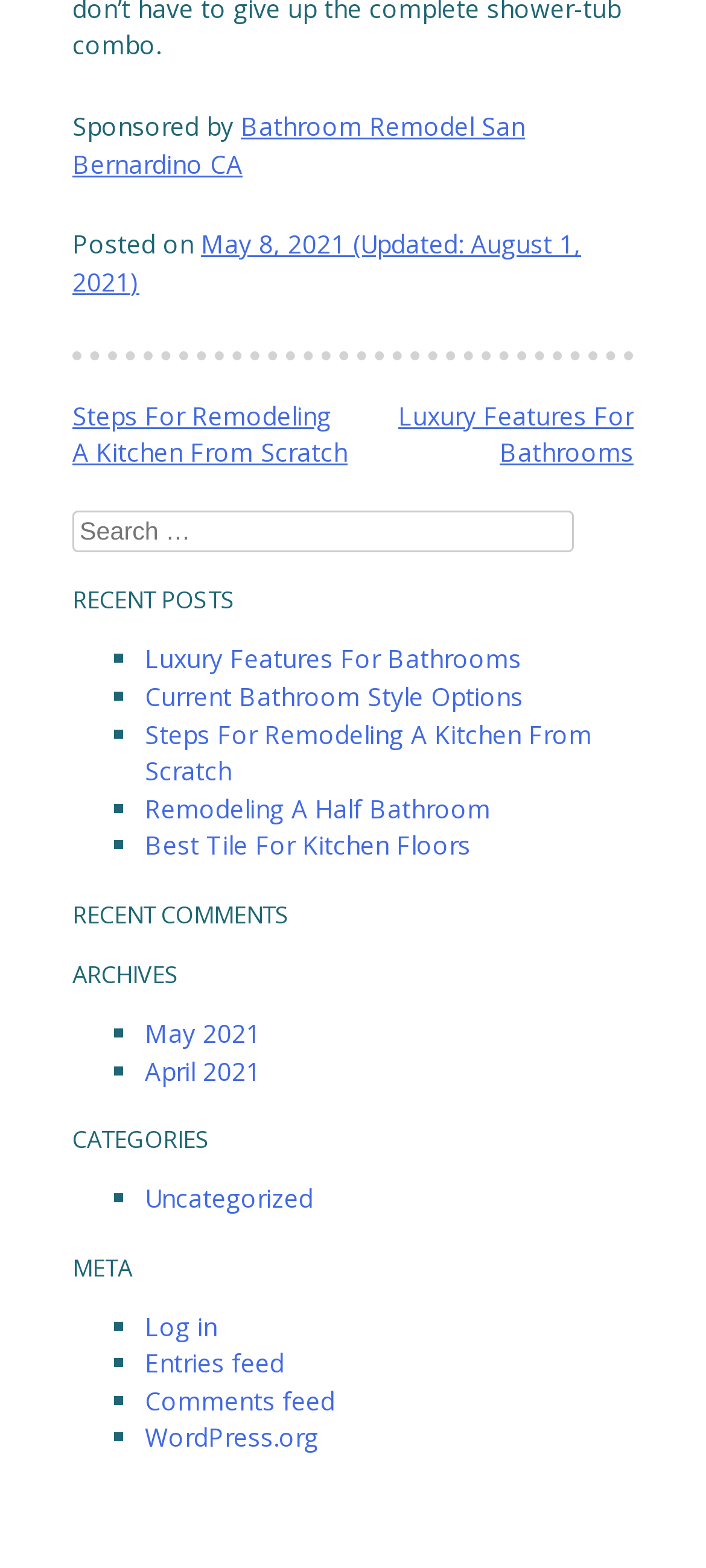Find the bounding box coordinates of the element's region that should be clicked in order to follow the given instruction: "Log in to the website". The coordinates should consist of four float numbers between 0 and 1, i.e., [left, top, right, bottom].

[0.205, 0.834, 0.308, 0.856]